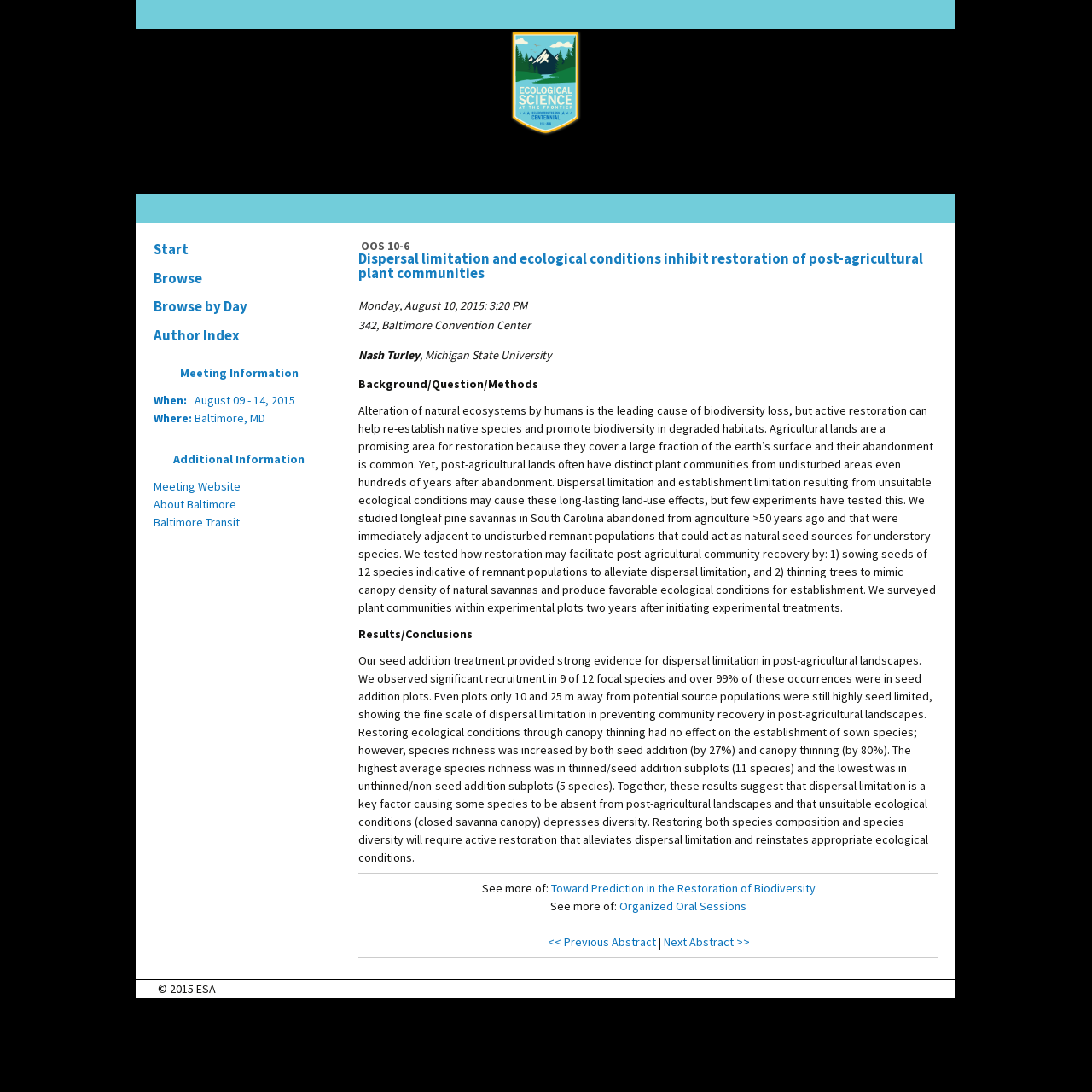Who is the author of the abstract?
Based on the image, provide your answer in one word or phrase.

Nash Turley